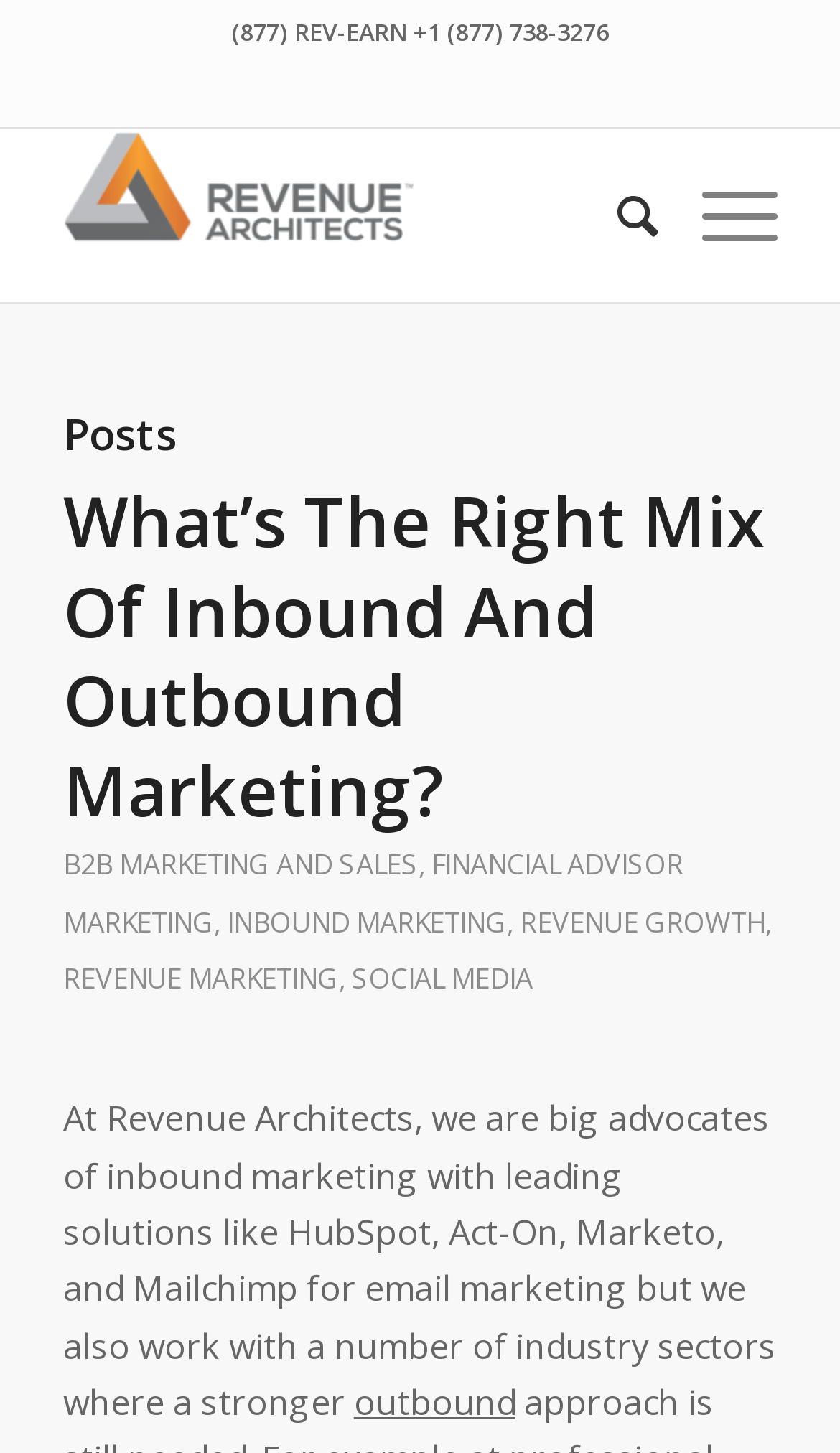Identify and provide the bounding box for the element described by: "Search".

[0.684, 0.089, 0.784, 0.208]